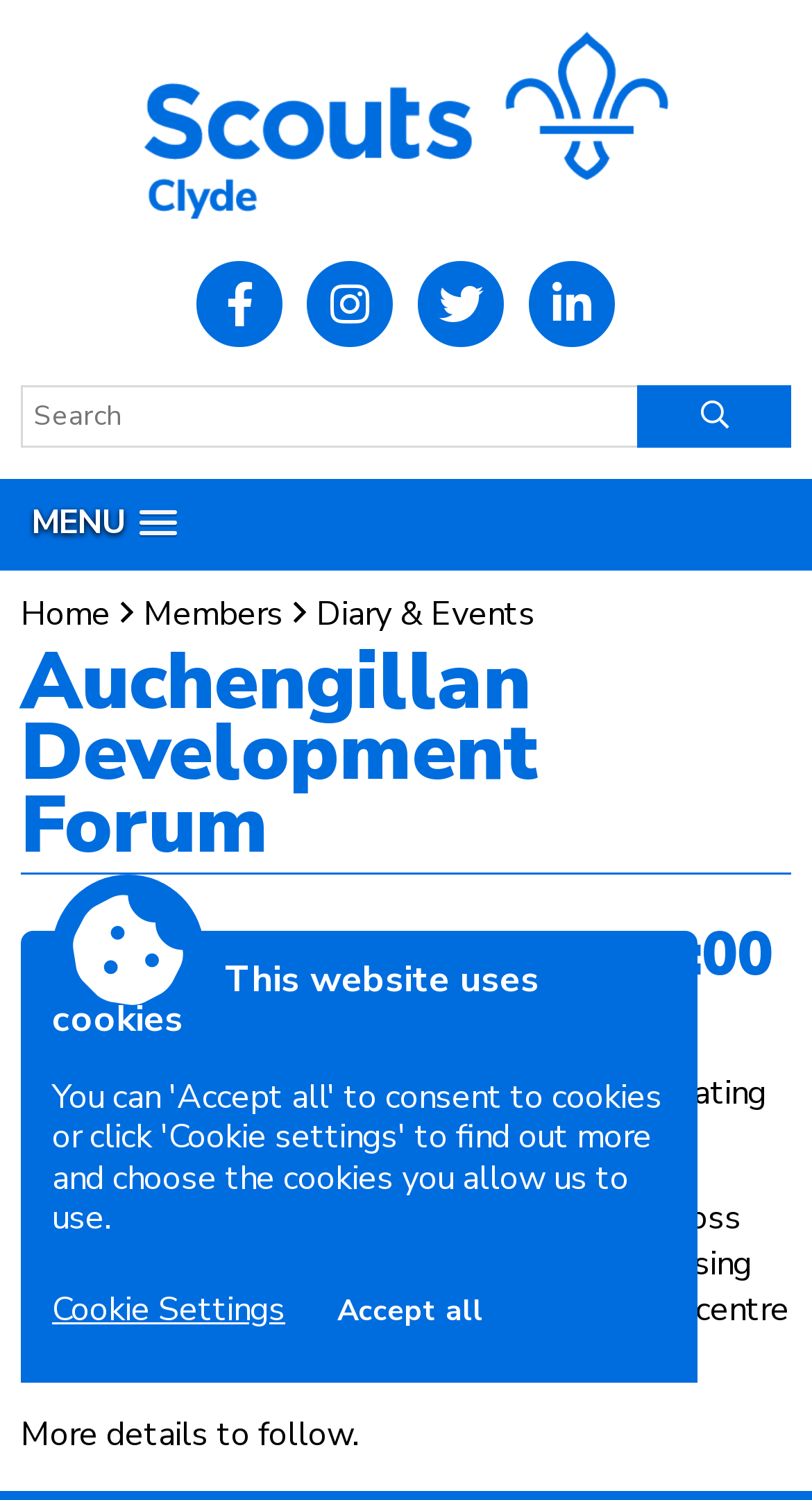Please provide the bounding box coordinates for the element that needs to be clicked to perform the following instruction: "view January 2022". The coordinates should be given as four float numbers between 0 and 1, i.e., [left, top, right, bottom].

None